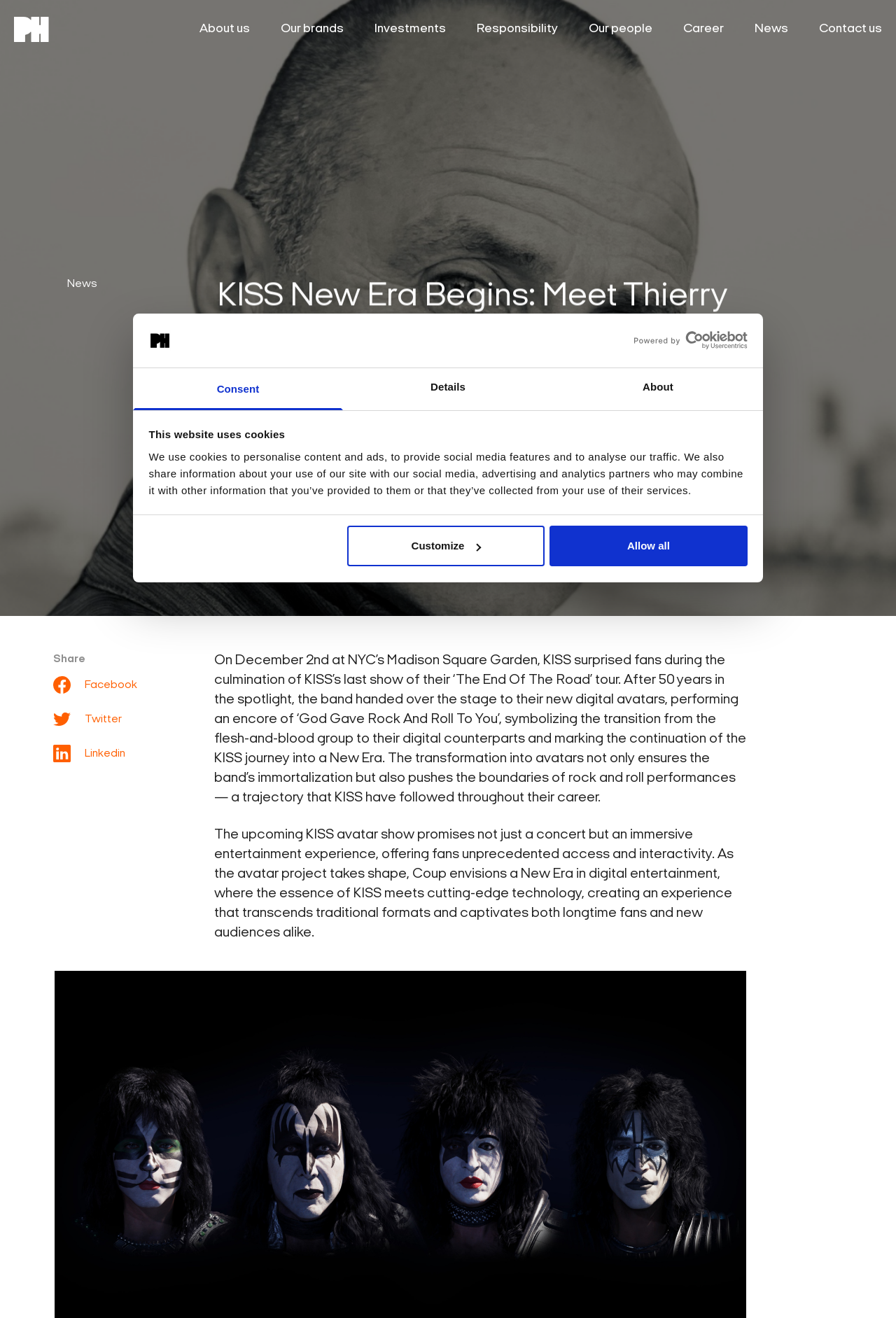Extract the top-level heading from the webpage and provide its text.

KISS New Era Begins: Meet Thierry Coup, Creative Director Of The KISS Avatar Project